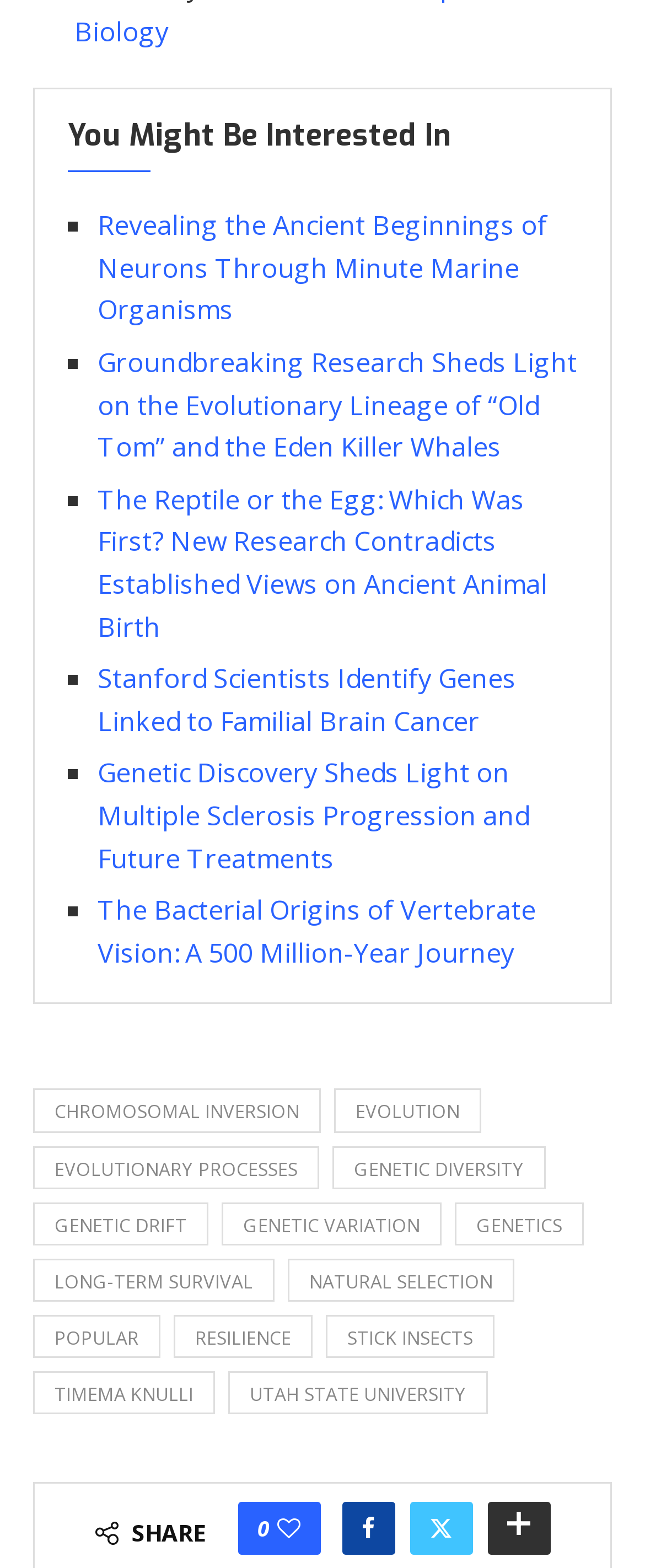Locate the bounding box coordinates of the area you need to click to fulfill this instruction: 'Read about revealing the ancient beginnings of neurons through minute marine organisms'. The coordinates must be in the form of four float numbers ranging from 0 to 1: [left, top, right, bottom].

[0.151, 0.132, 0.849, 0.209]